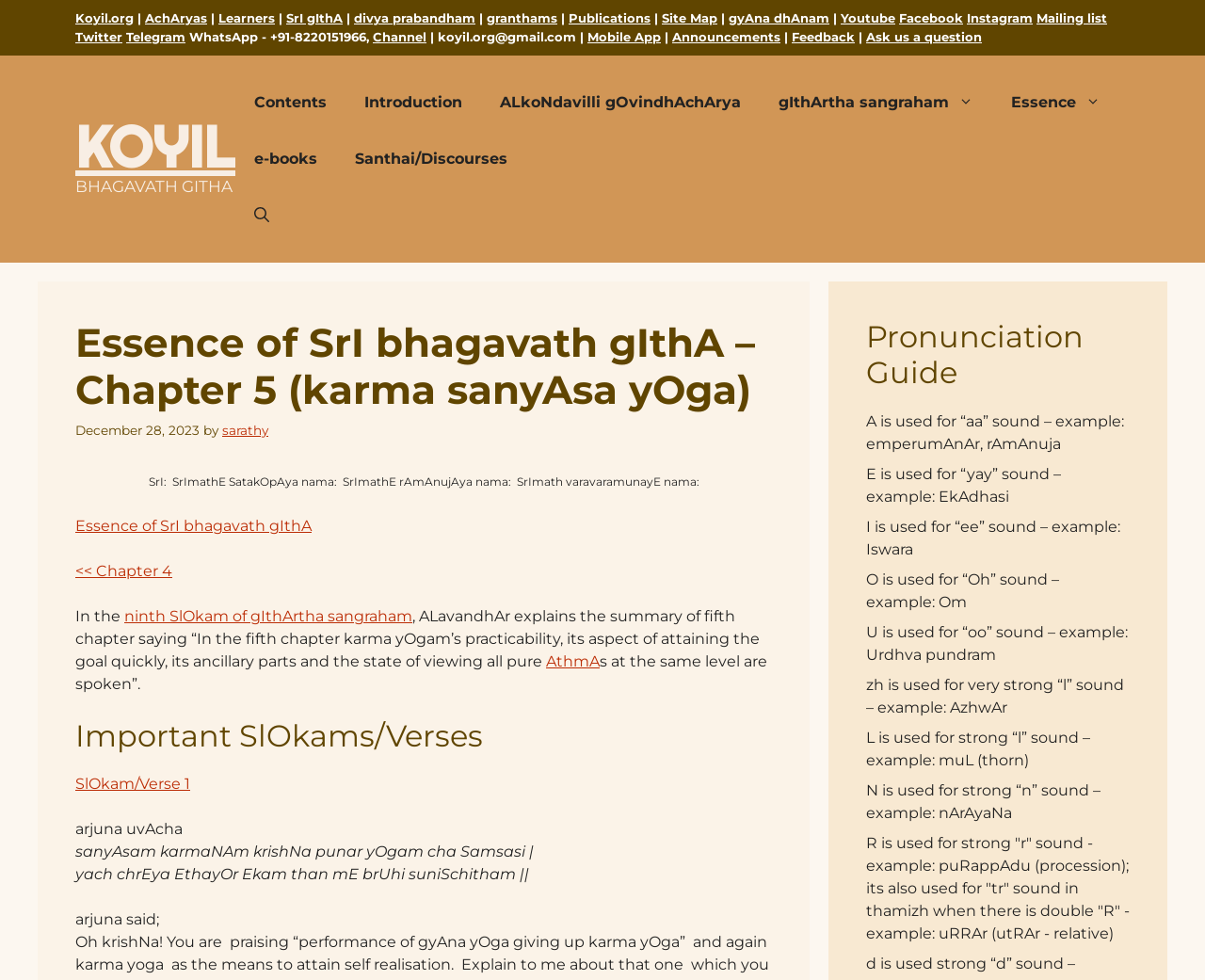What is the chapter being discussed?
Analyze the image and deliver a detailed answer to the question.

I found the answer by looking at the heading 'Essence of SrI bhagavath gIthA – Chapter 5 (karma sanyAsa yOga)'.